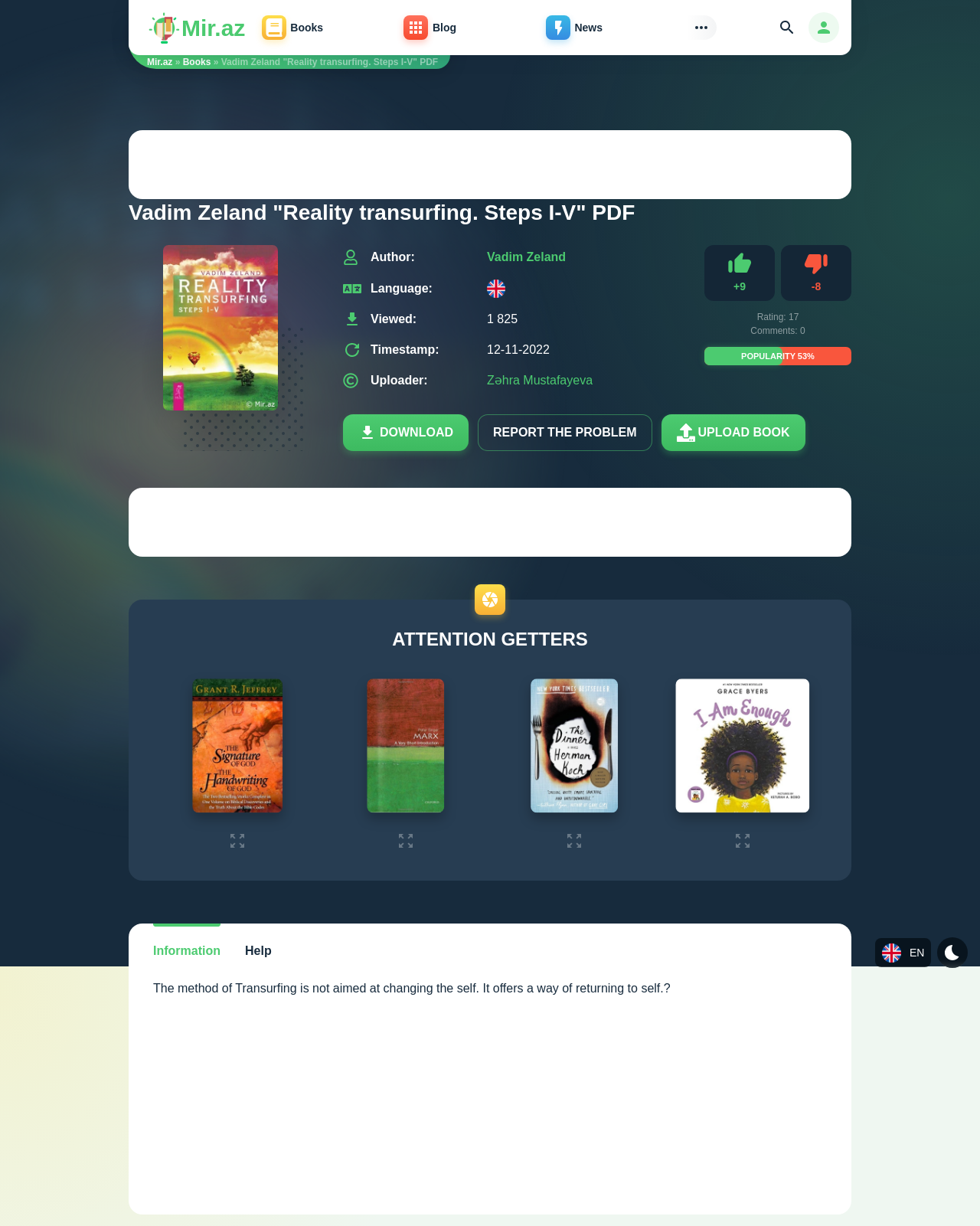Using the format (top-left x, top-left y, bottom-right x, bottom-right y), and given the element description, identify the bounding box coordinates within the screenshot: alt="Herman Koch "The Dinner" PDF"

[0.5, 0.546, 0.672, 0.671]